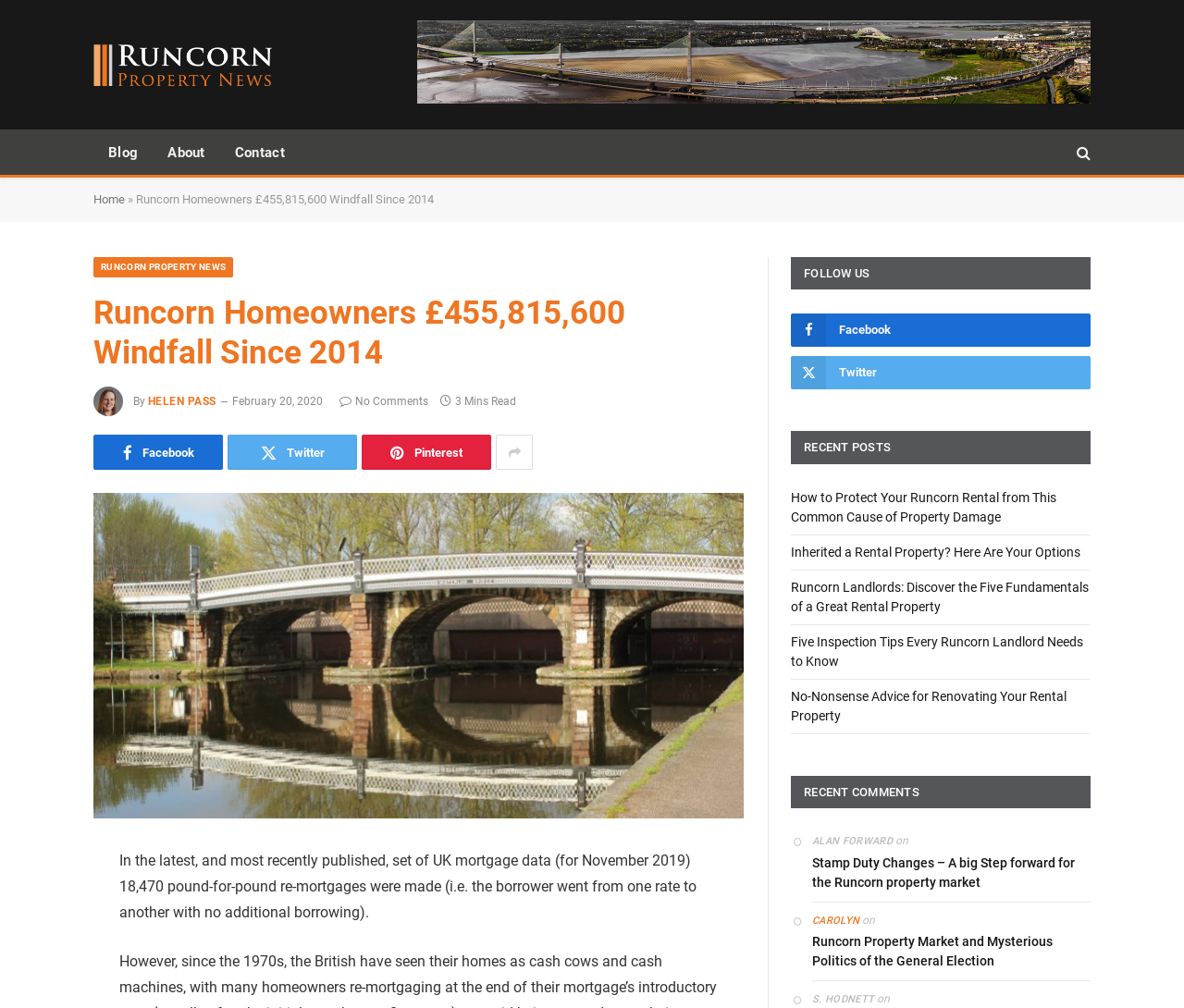Please answer the following question using a single word or phrase: 
What is the category of the article 'Runcorn Homeowners £455,815,600 Windfall Since 2014'?

Runcorn Property News